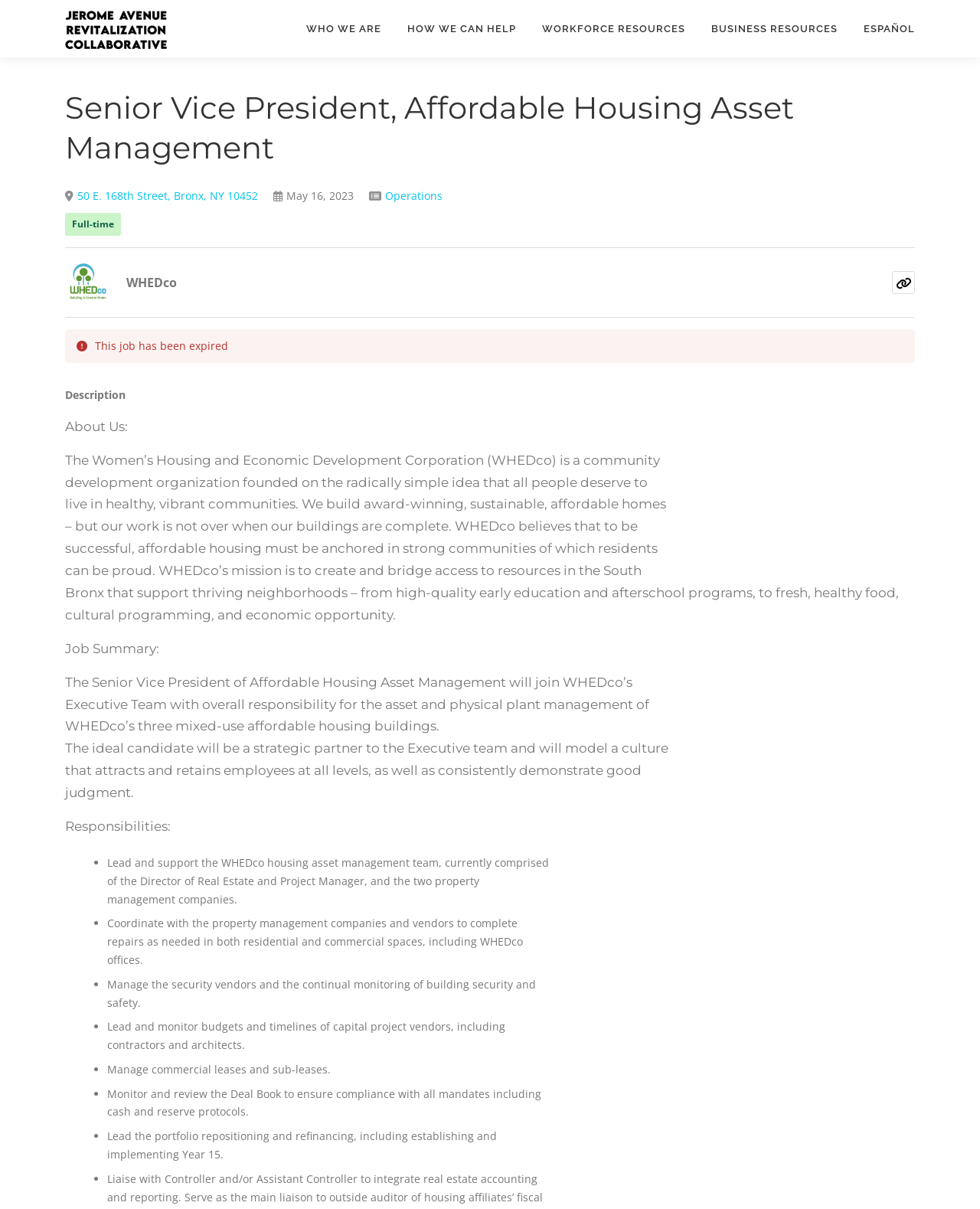Select the bounding box coordinates of the element I need to click to carry out the following instruction: "Learn about Commercial Tennant Rights".

[0.713, 0.047, 0.875, 0.075]